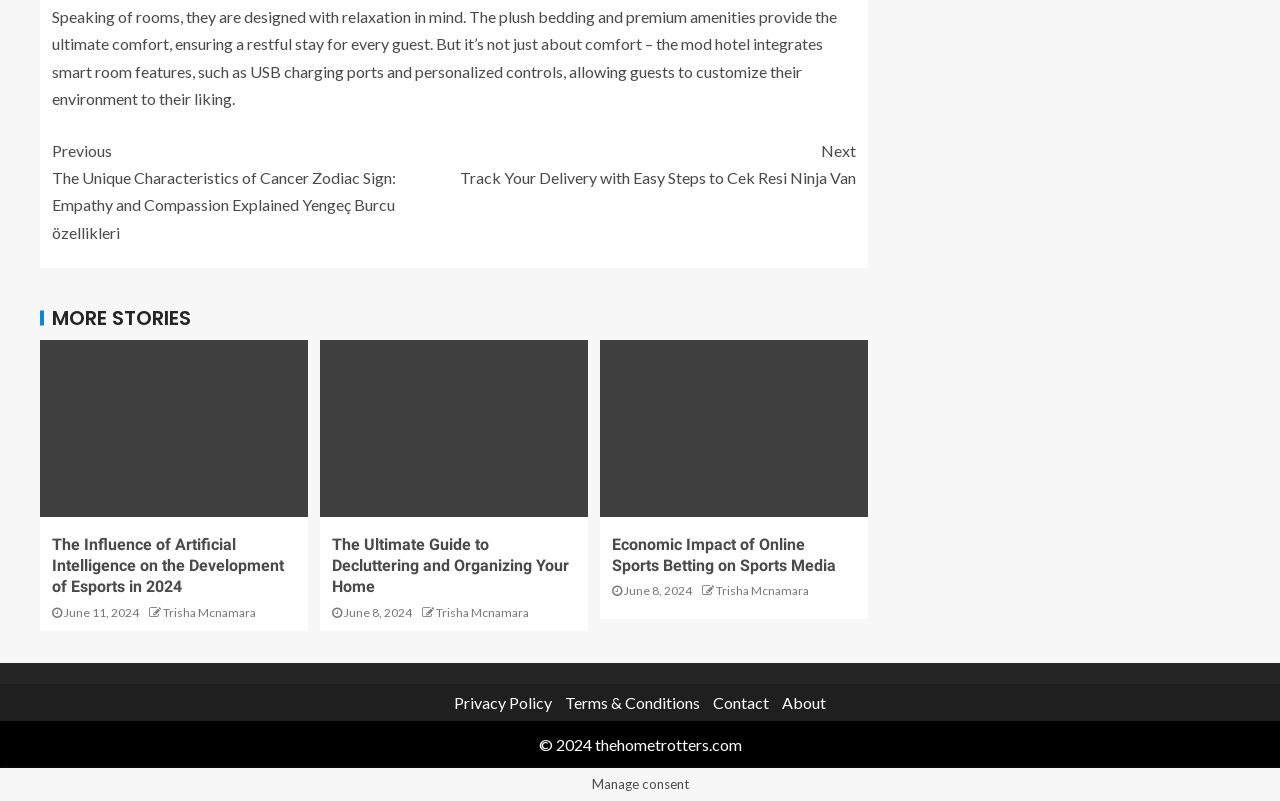Determine the bounding box coordinates of the section I need to click to execute the following instruction: "Check 'Economic Impact of Online Sports Betting on Sports Media'". Provide the coordinates as four float numbers between 0 and 1, i.e., [left, top, right, bottom].

[0.478, 0.668, 0.653, 0.718]